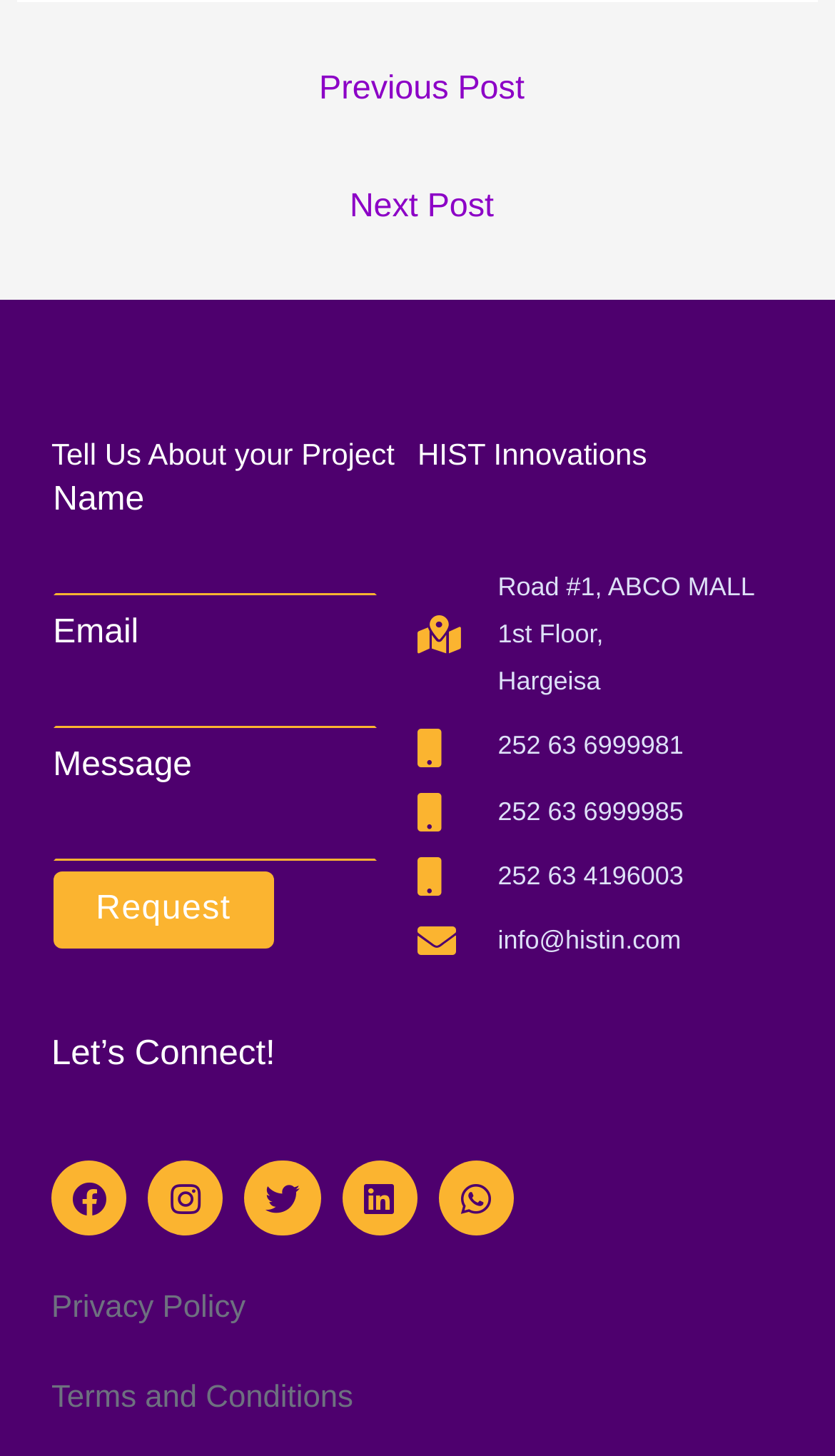Given the element description: "Request", predict the bounding box coordinates of the UI element it refers to, using four float numbers between 0 and 1, i.e., [left, top, right, bottom].

[0.063, 0.598, 0.328, 0.651]